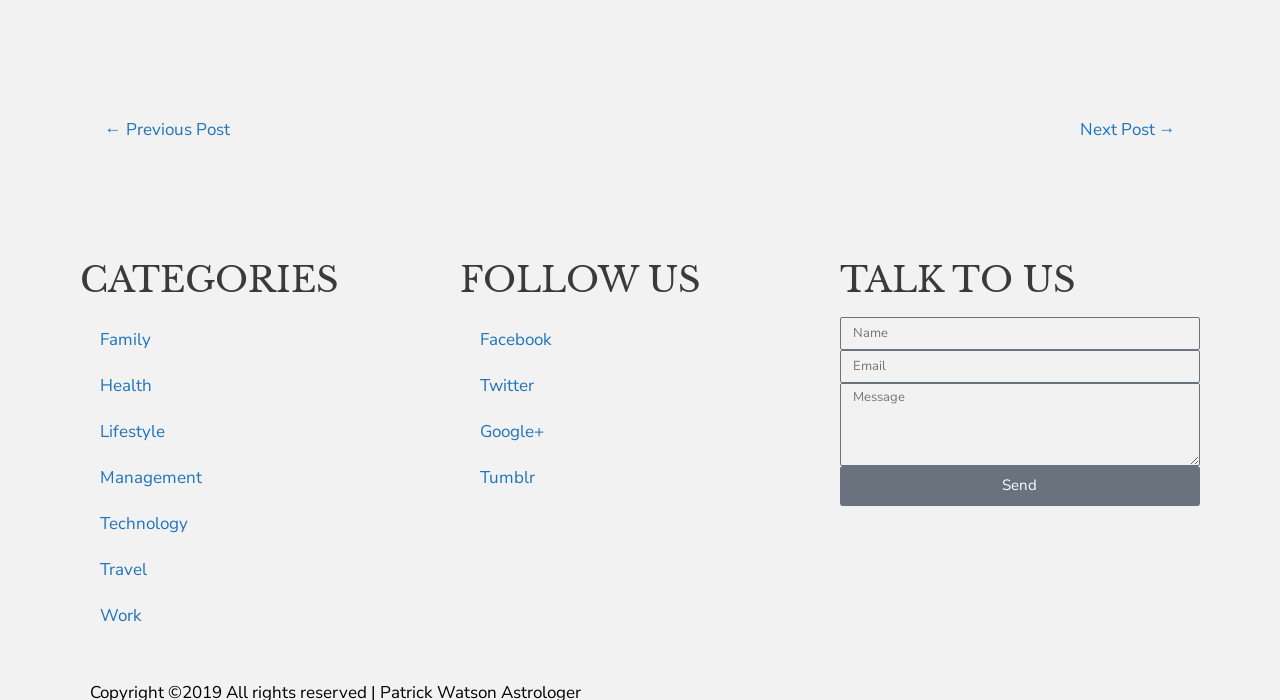With reference to the screenshot, provide a detailed response to the question below:
How can I contact the webpage owner?

I found a section with the heading 'TALK TO US' which contains a contact form with fields for 'Name', 'Email', and 'Message'. This suggests that users can contact the webpage owner by filling out and submitting this form.